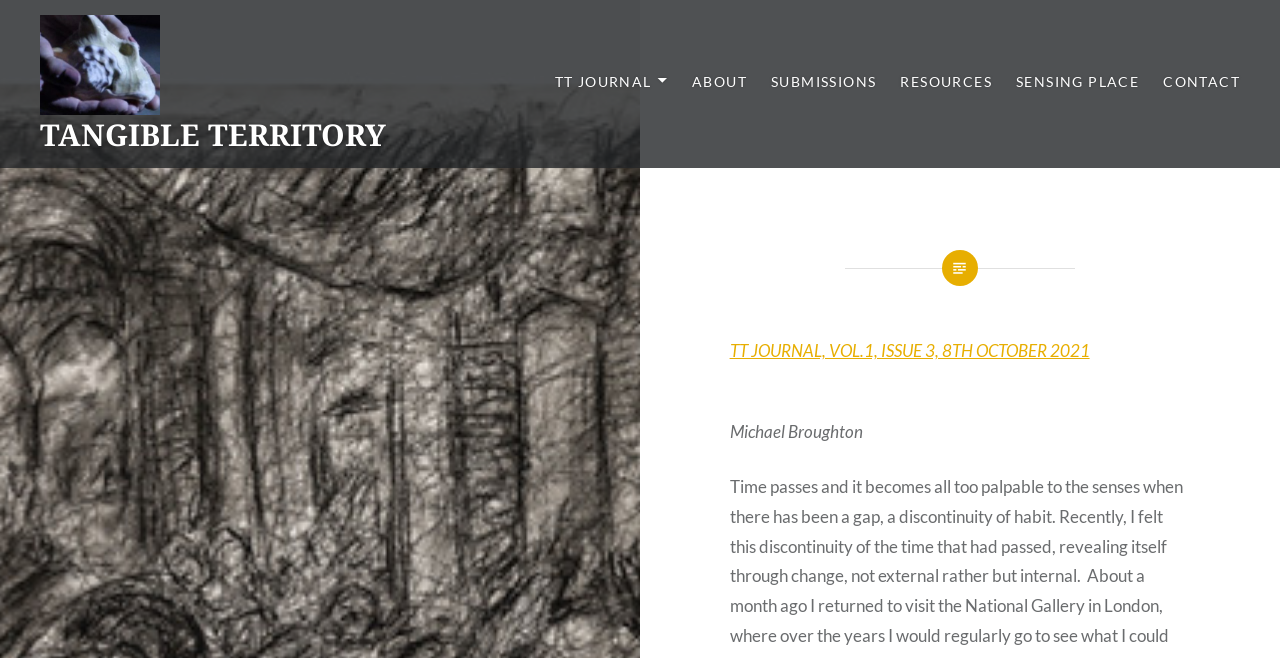Using the element description: "Inflatable portable party tent", determine the bounding box coordinates. The coordinates should be in the format [left, top, right, bottom], with values between 0 and 1.

None